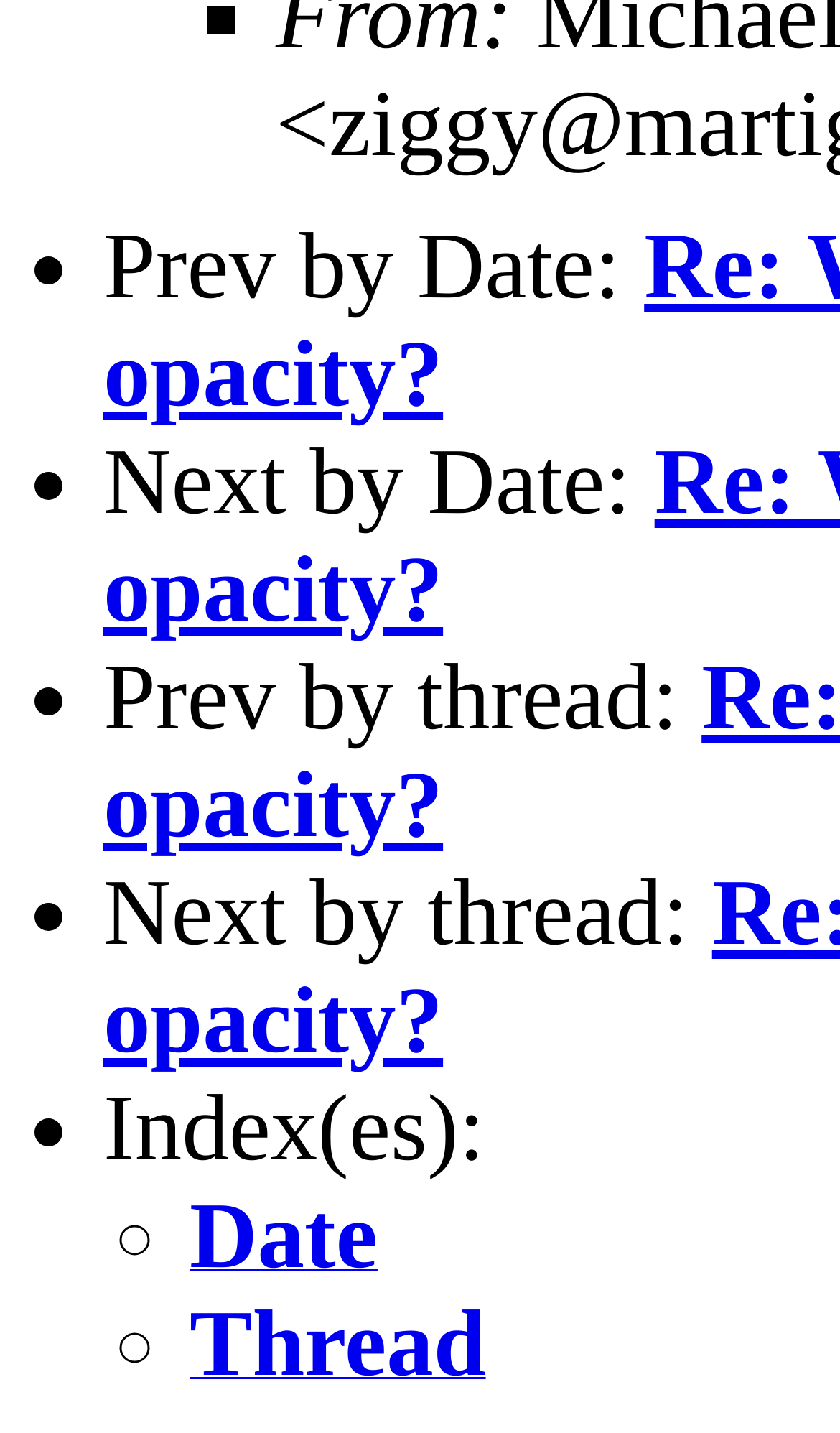Locate the bounding box for the described UI element: "Date". Ensure the coordinates are four float numbers between 0 and 1, formatted as [left, top, right, bottom].

[0.226, 0.864, 0.45, 0.89]